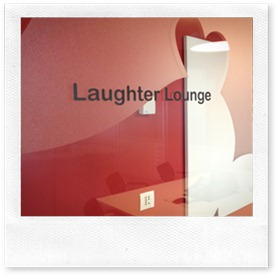What is the purpose of the Laughter Lounge?
Answer the question with a single word or phrase by looking at the picture.

For employees to unwind